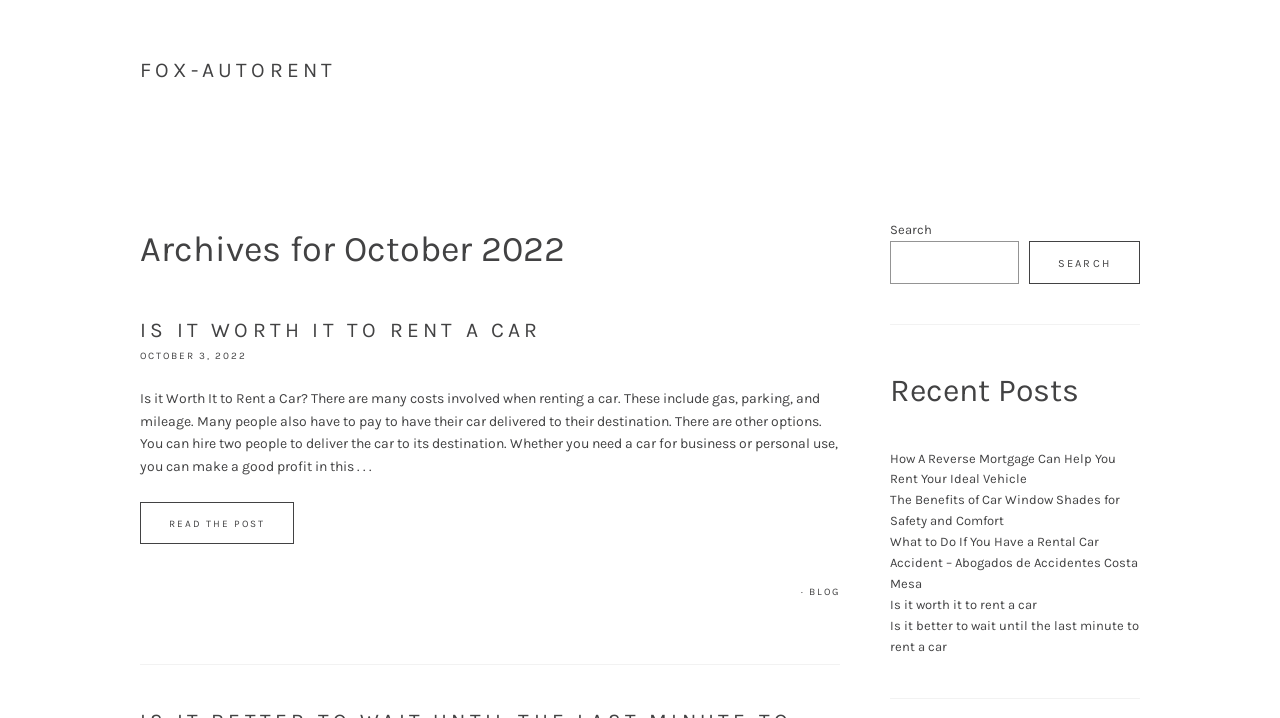Reply to the question with a brief word or phrase: How many links are in the footer?

2